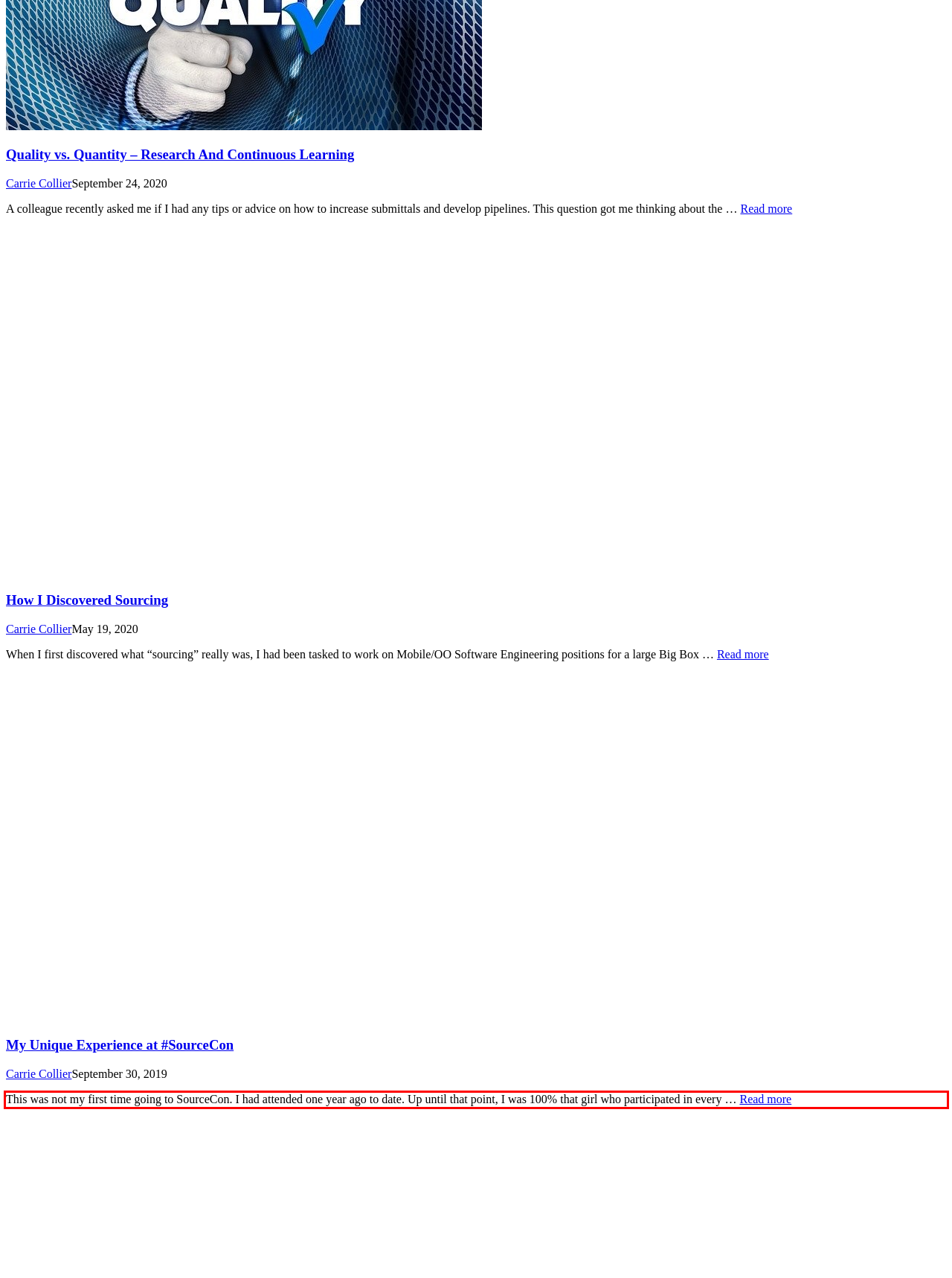Using OCR, extract the text content found within the red bounding box in the given webpage screenshot.

This was not my first time going to SourceCon. I had attended one year ago to date. Up until that point, I was 100% that girl who participated in every … Read more